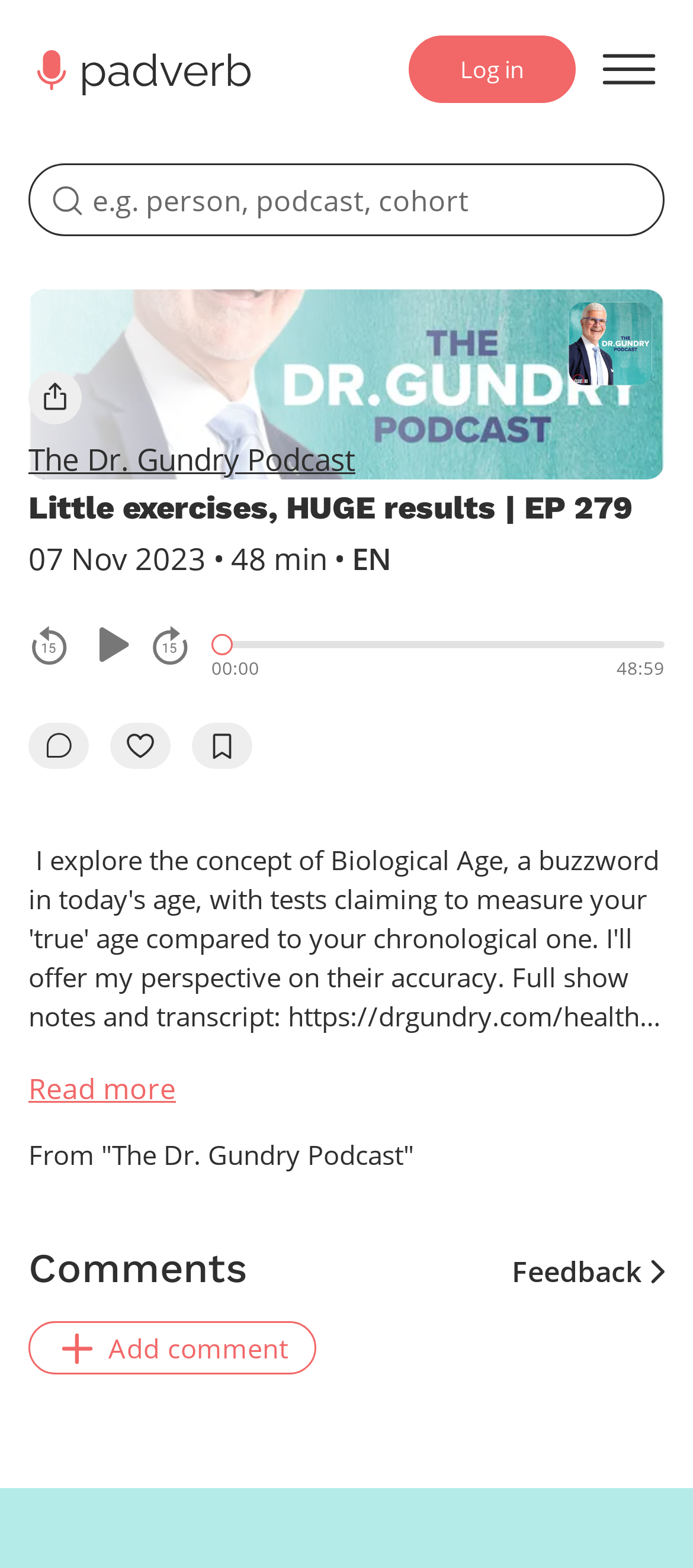Create an elaborate caption for the webpage.

This webpage appears to be a podcast episode page. At the top, there is a main page link and a search box, accompanied by a login button and an open menu button with an icon. Below this, there is a heading that reads "Little exercises, HUGE results | EP 279" with a date "07 Nov 2023" and a duration "48 min" next to it. 

To the left of the heading, there is a button with an icon, and below it, there are three buttons for controlling the audio playback: rewind, play/pause, and fast-forward. Next to these buttons, there is a time display showing "00:00" and a progress bar that indicates the current position in the audio track. 

On the right side of the page, there are links to "The Dr. Gundry Podcast" and an episode's comments section. In the comments section, there is a heading "Comments" and a link to add a comment, accompanied by an icon. Below this, there is a link to provide feedback, also accompanied by an icon. 

Further down the page, there is a button to read more about the episode, and a text that indicates the episode is from "The Dr. Gundry Podcast". The webpage also has a link to go to the episode's video comments and buttons to like and add to bookmarks, each with an icon.